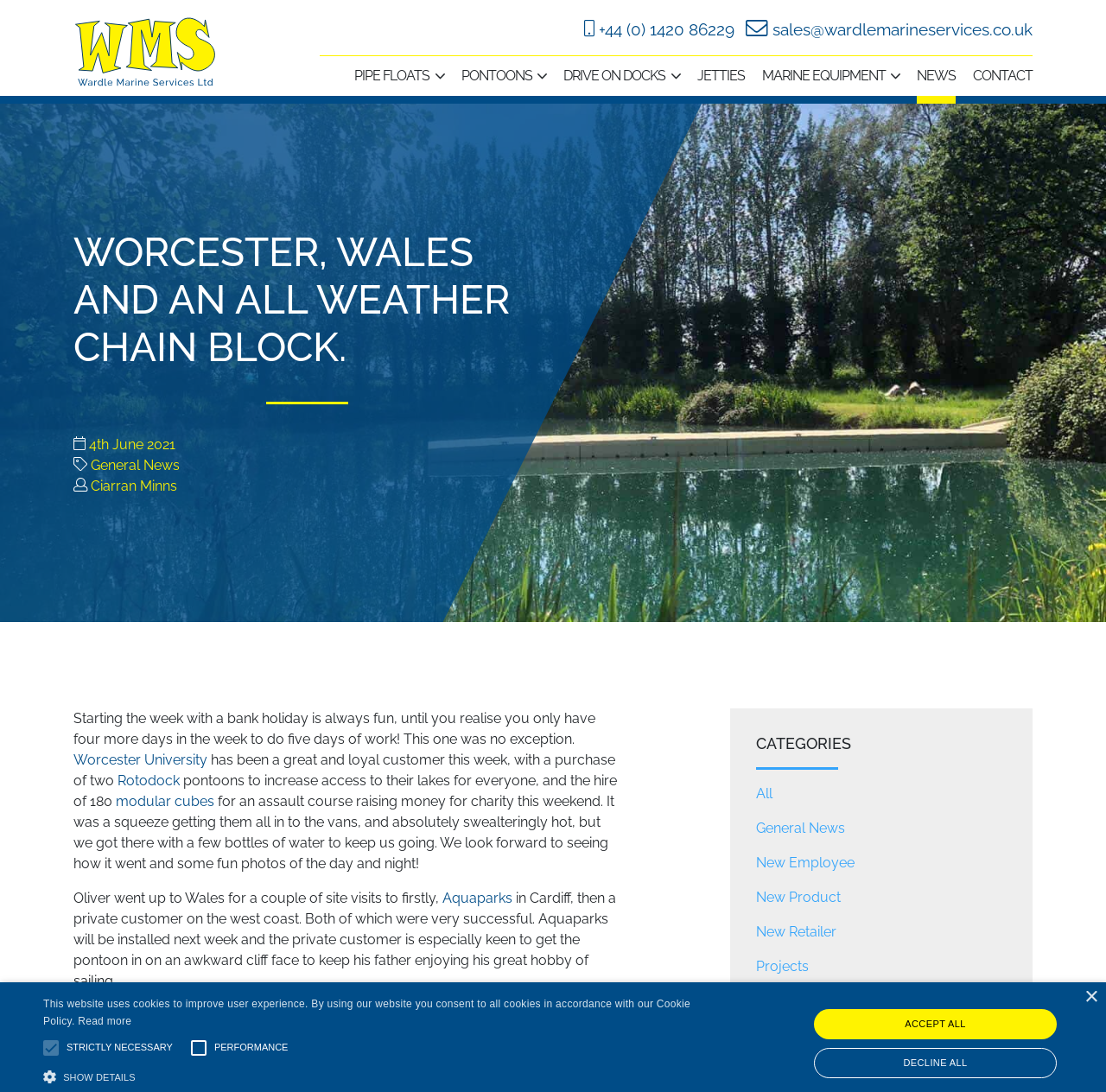Determine the coordinates of the bounding box that should be clicked to complete the instruction: "View Worcester University link". The coordinates should be represented by four float numbers between 0 and 1: [left, top, right, bottom].

[0.066, 0.688, 0.188, 0.703]